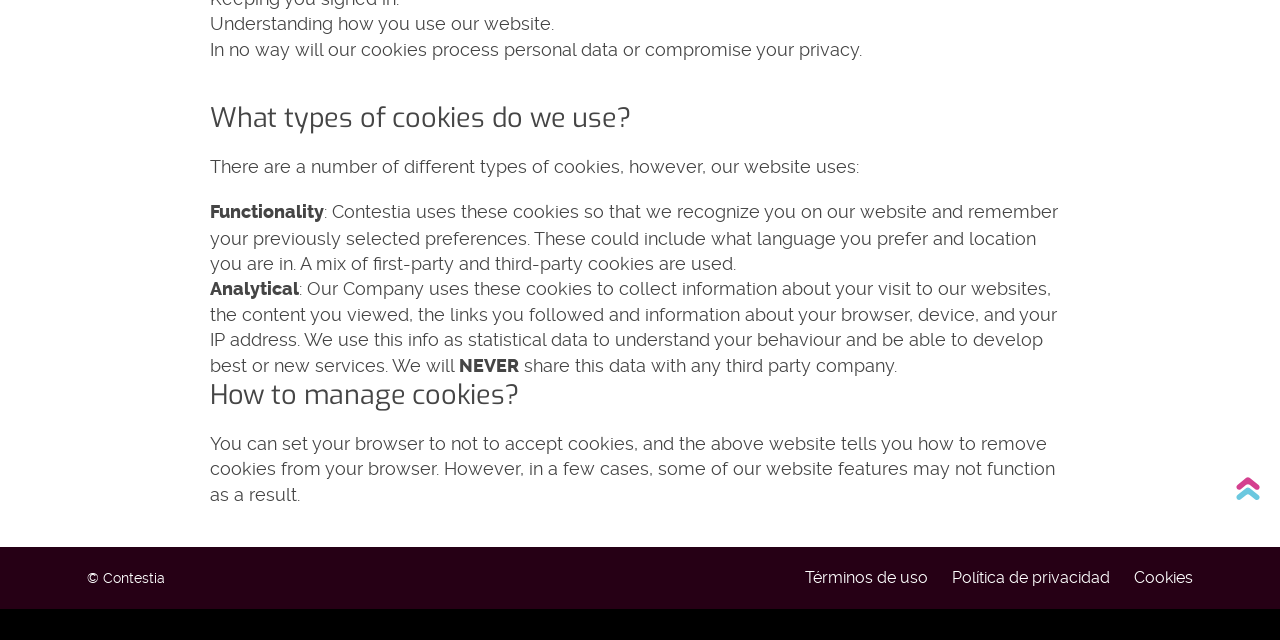Determine the bounding box coordinates of the UI element described by: "Términos de uso".

[0.629, 0.887, 0.725, 0.917]